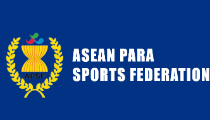What is the shape of the laurel wreath?
Please use the visual content to give a single word or phrase answer.

circle